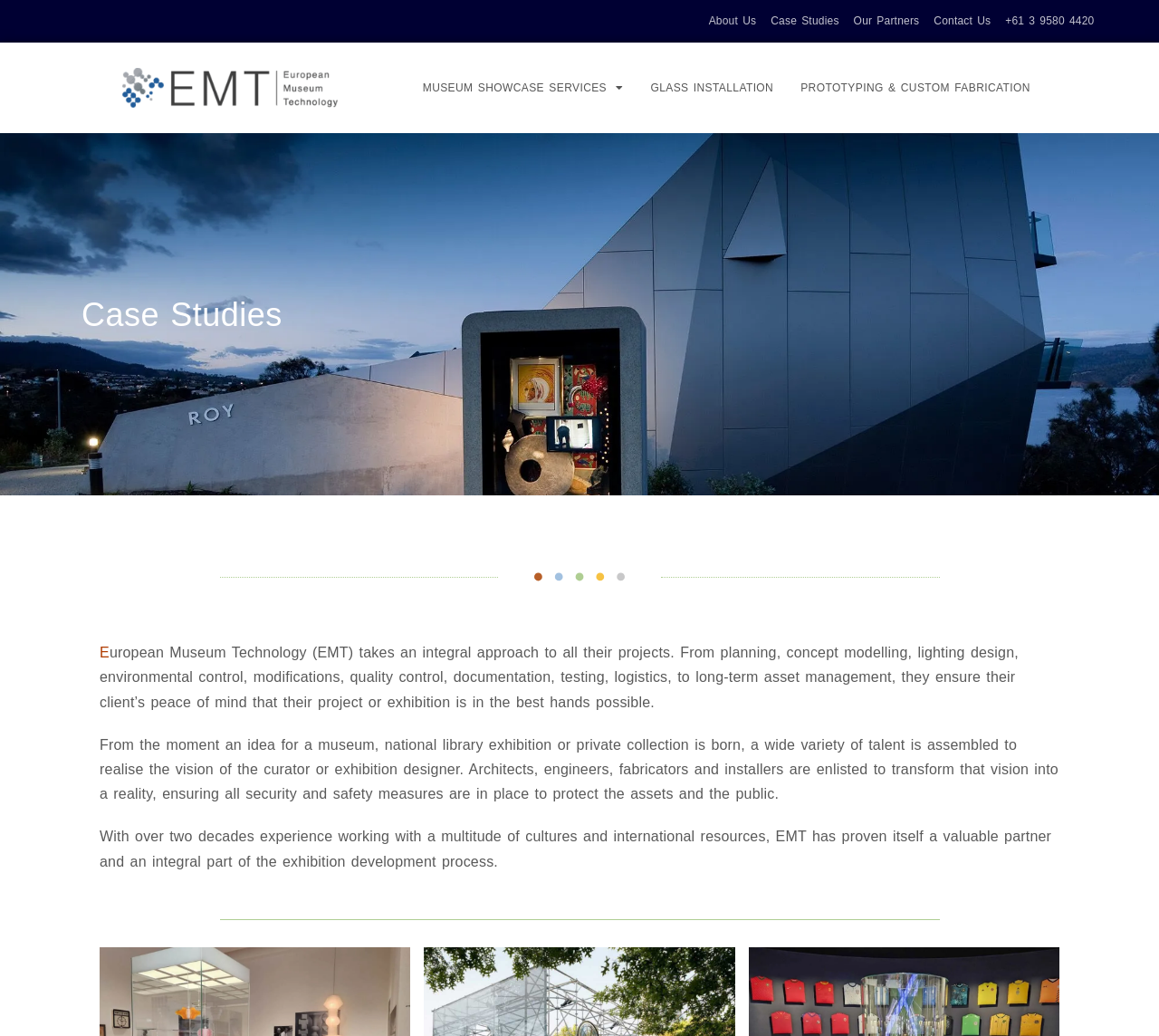Use the information in the screenshot to answer the question comprehensively: What services does European Museum Technology offer?

Based on the links on the webpage, European Museum Technology offers various services including museum showcase services, glass installation, and prototyping & custom fabrication.